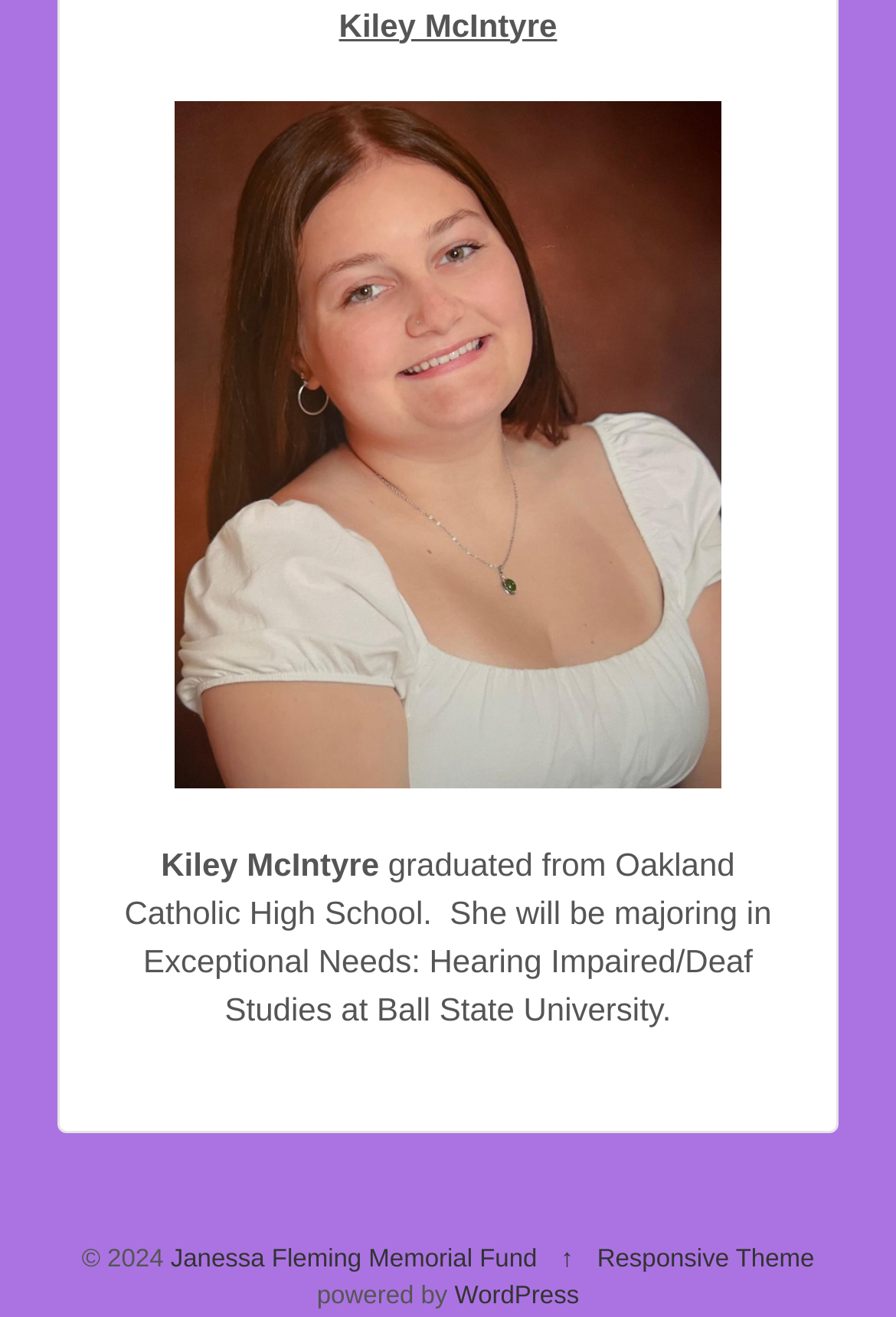What is the name of the person mentioned? Examine the screenshot and reply using just one word or a brief phrase.

Kiley McIntyre